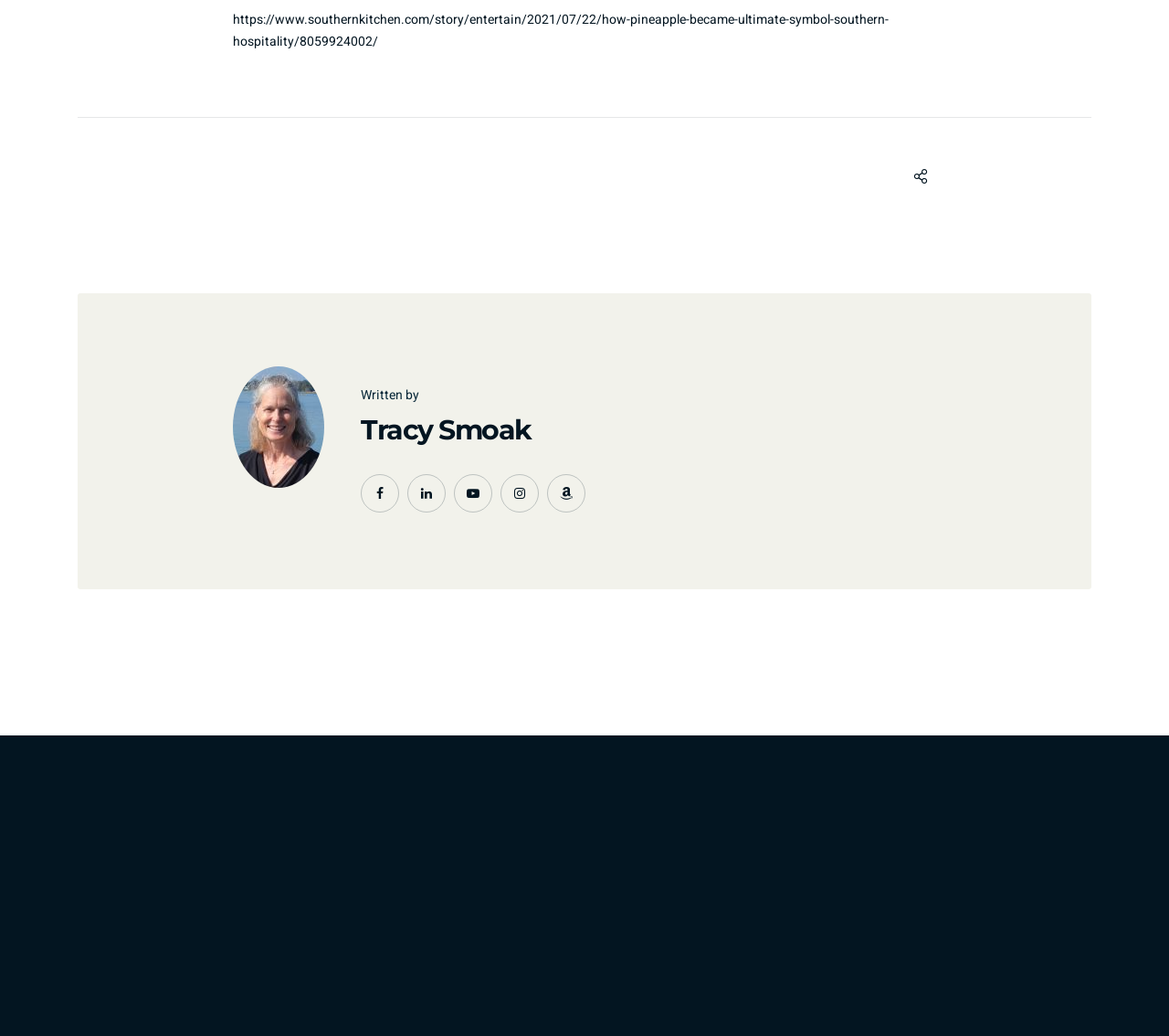Please specify the bounding box coordinates of the clickable region to carry out the following instruction: "Open the menu". The coordinates should be four float numbers between 0 and 1, in the format [left, top, right, bottom].

[0.781, 0.163, 0.801, 0.177]